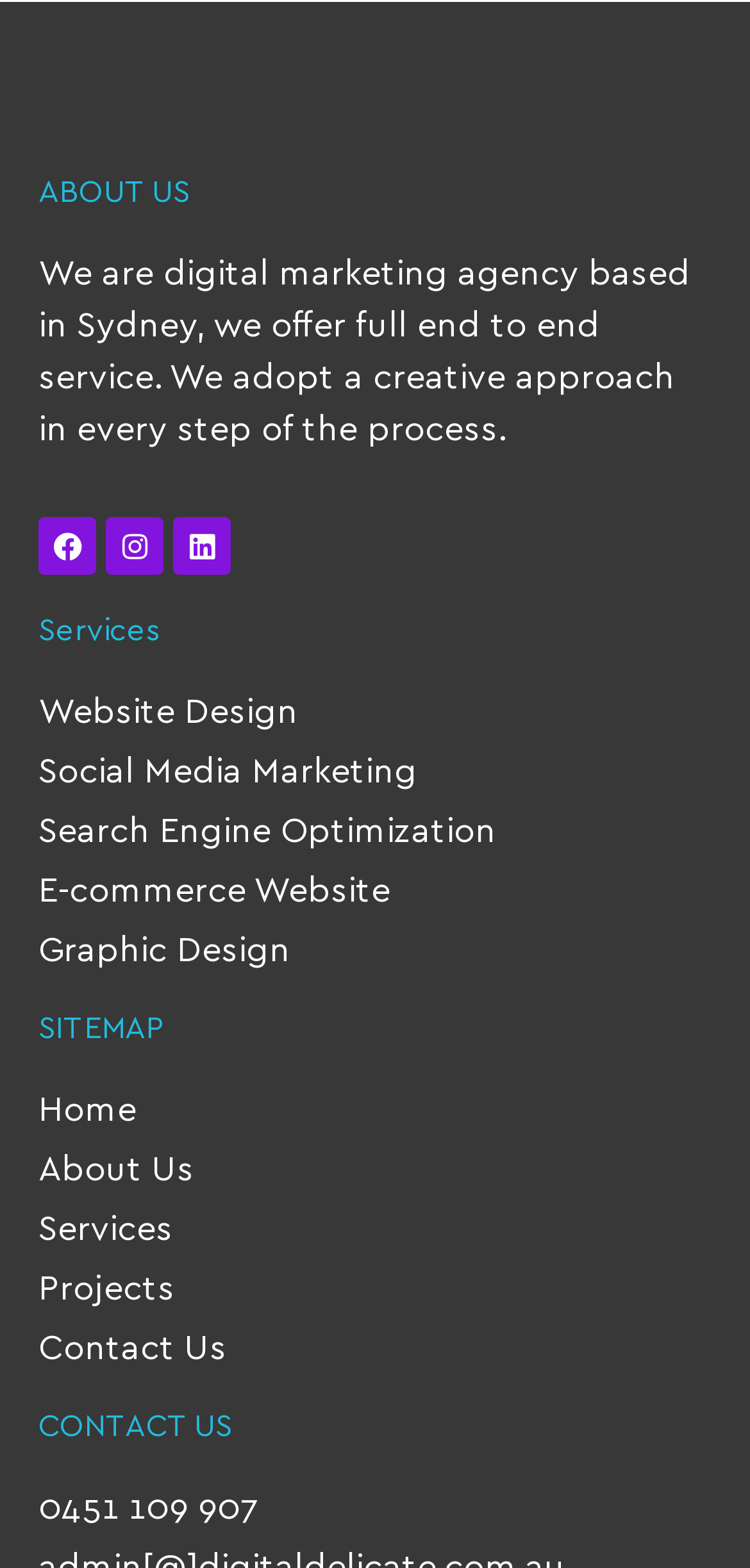Determine the bounding box coordinates of the region that needs to be clicked to achieve the task: "Call 0451 109 907".

[0.051, 0.943, 0.949, 0.976]